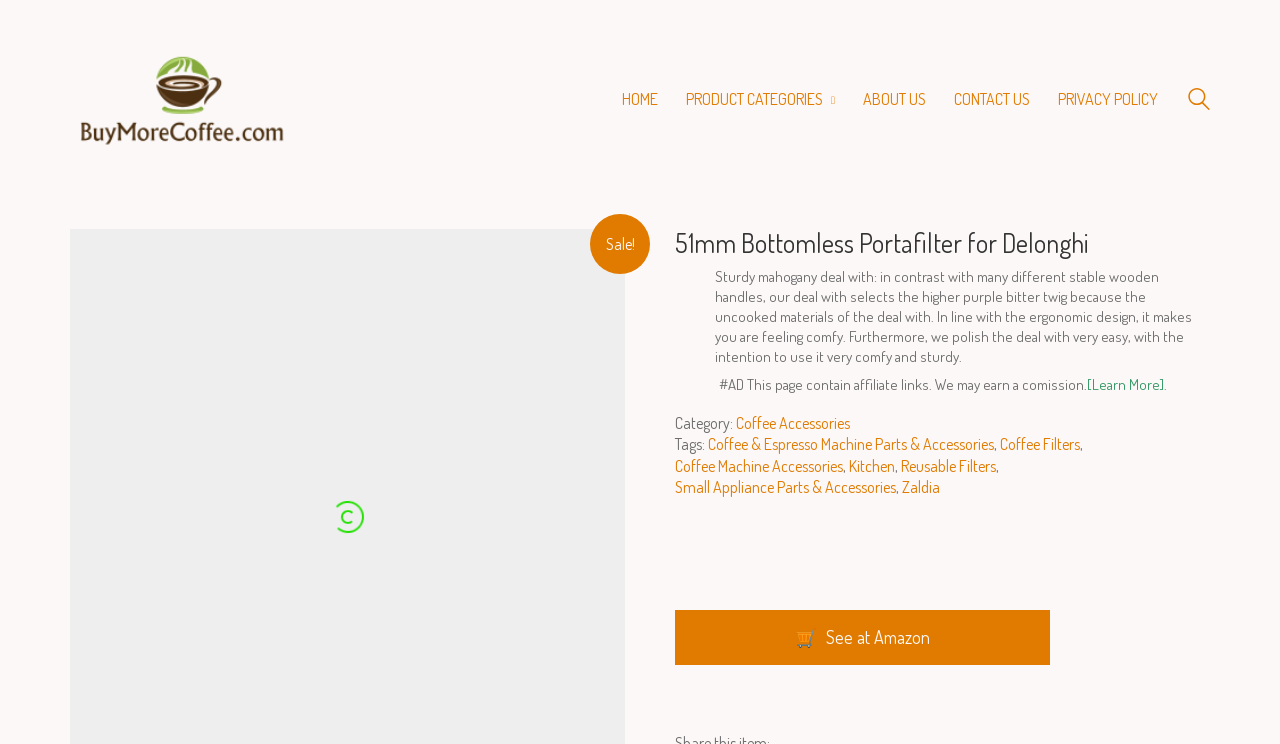Determine the bounding box coordinates of the region to click in order to accomplish the following instruction: "Learn more about affiliate links". Provide the coordinates as four float numbers between 0 and 1, specifically [left, top, right, bottom].

[0.849, 0.506, 0.911, 0.528]